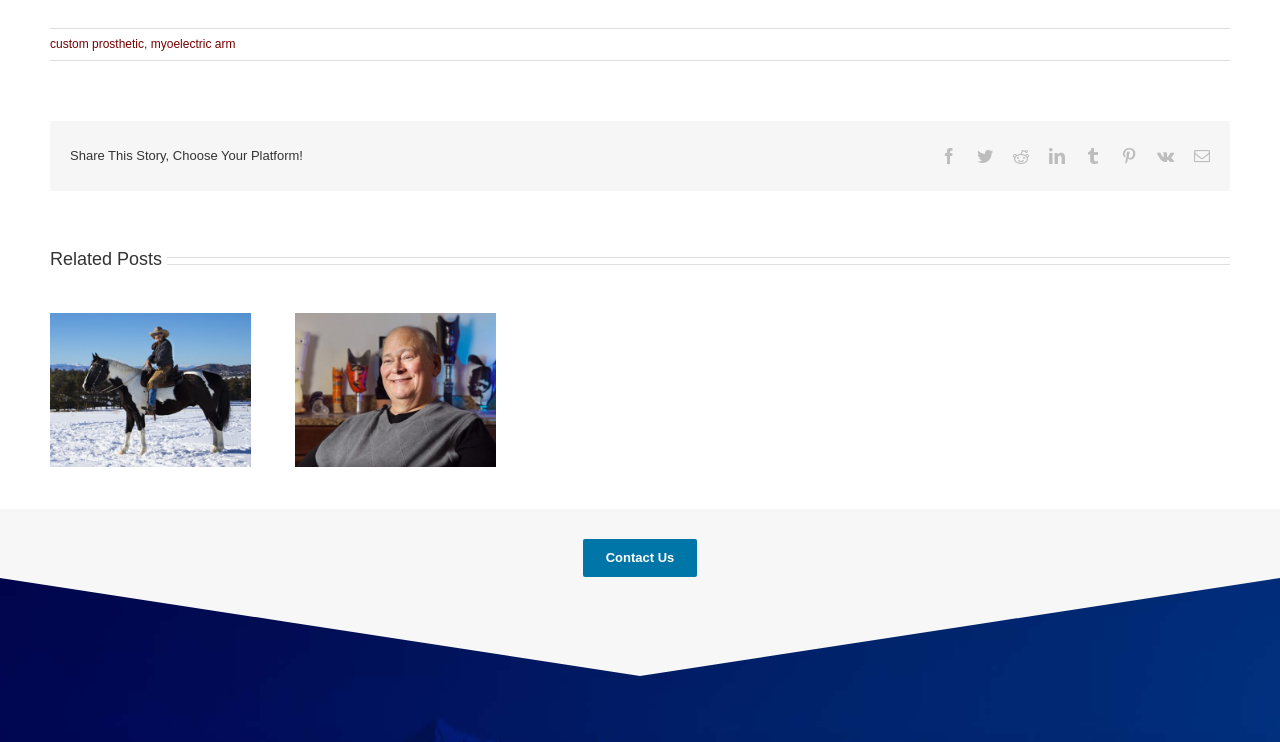Bounding box coordinates should be provided in the format (top-left x, top-left y, bottom-right x, bottom-right y) with all values between 0 and 1. Identify the bounding box for this UI element: Lucan VI and Jana III

None